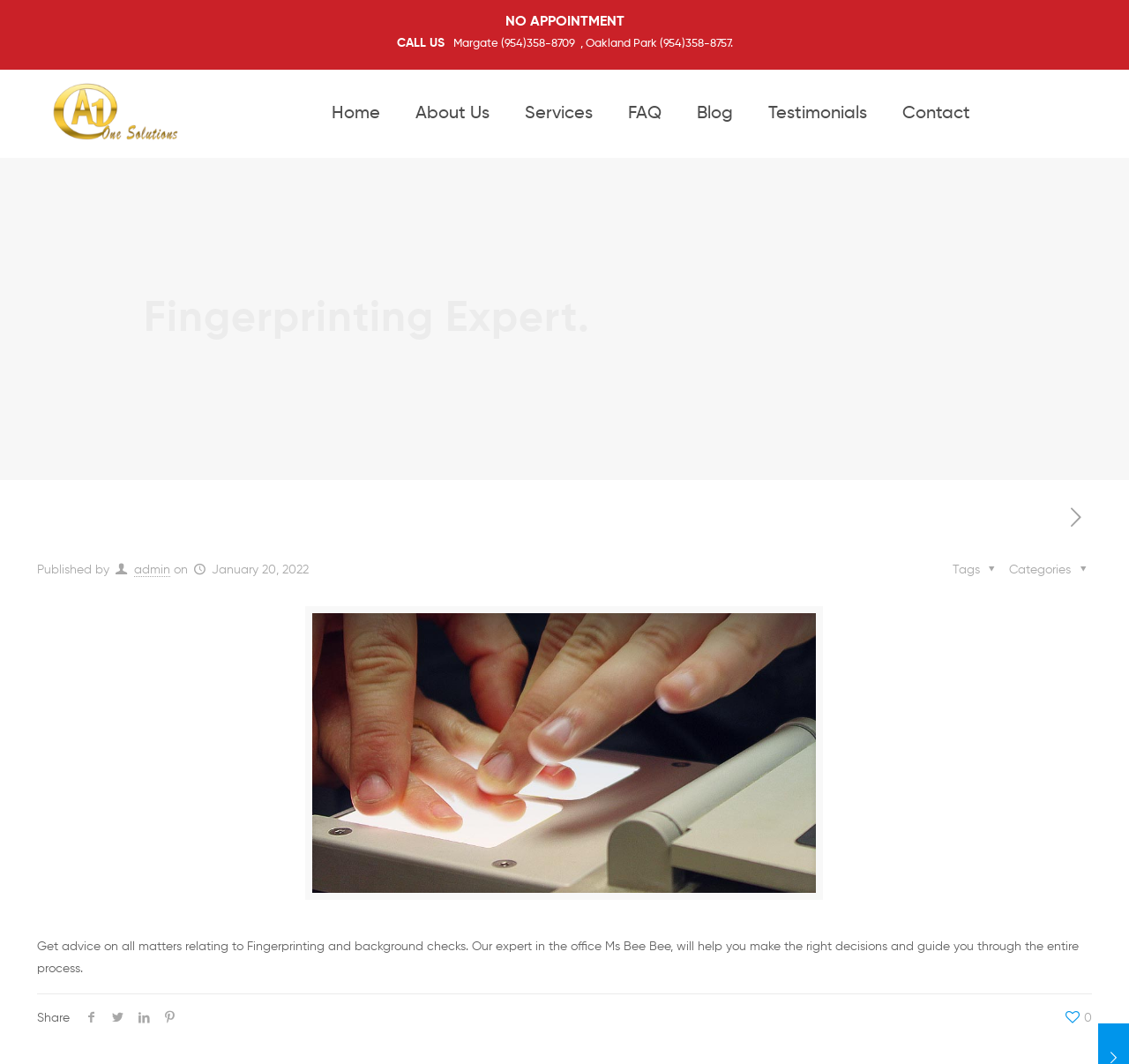Please identify the bounding box coordinates of the element I should click to complete this instruction: 'Click the 'Home' link'. The coordinates should be given as four float numbers between 0 and 1, like this: [left, top, right, bottom].

[0.278, 0.066, 0.352, 0.132]